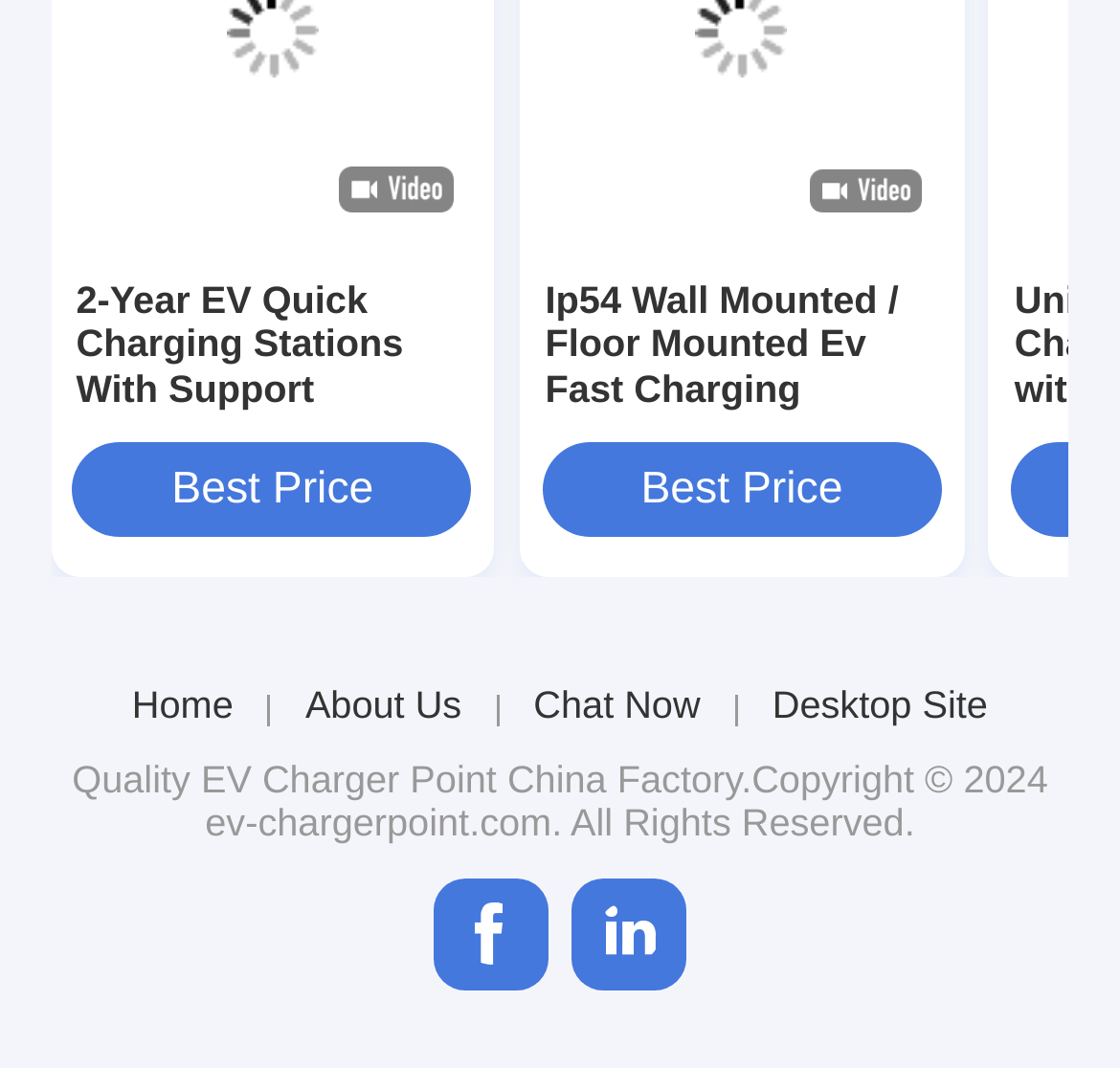Respond to the question below with a single word or phrase: Is there a 'Chat Now' link on the webpage?

Yes